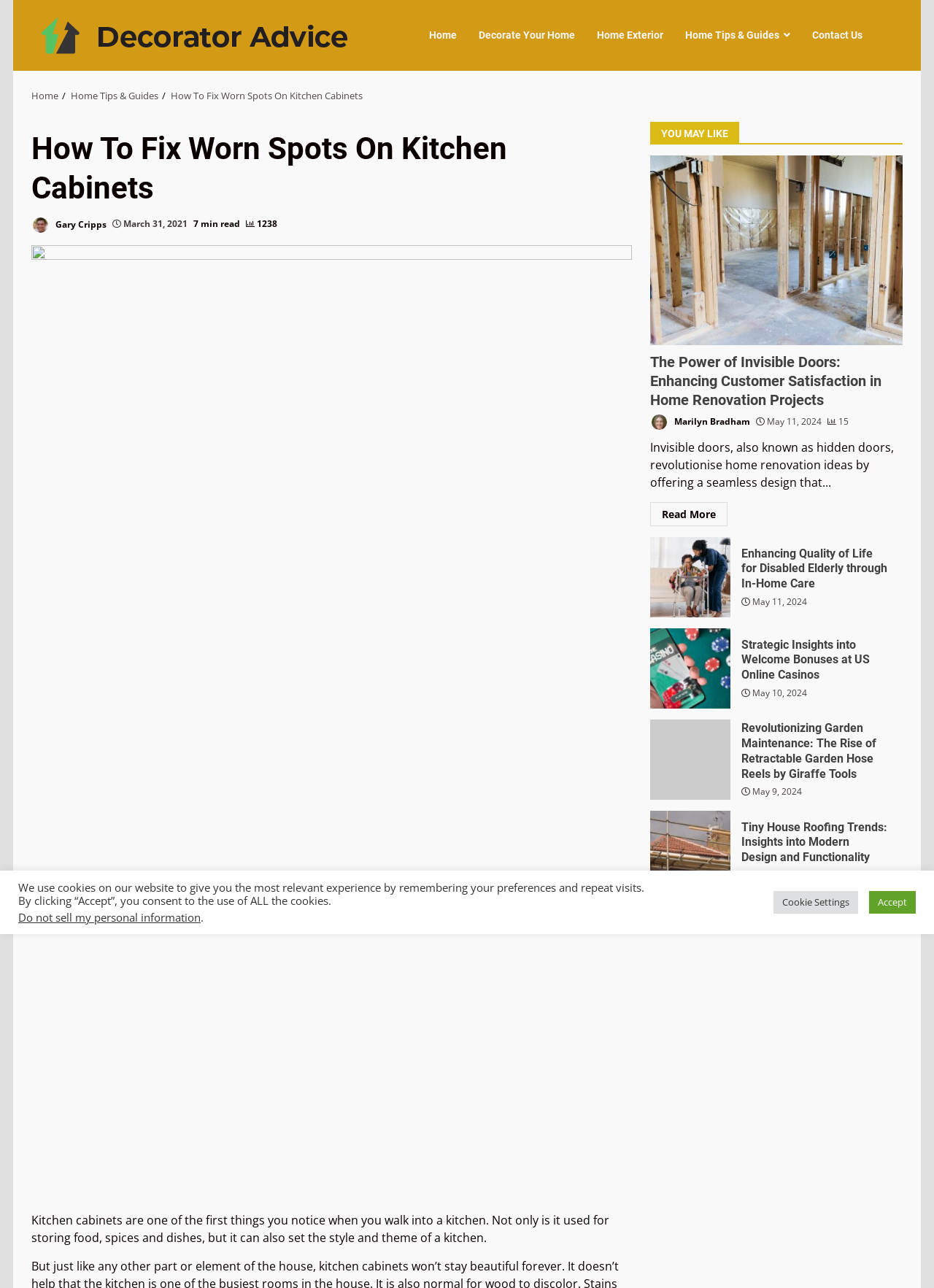Please determine the bounding box coordinates of the element's region to click for the following instruction: "Click the 'Home' link".

[0.459, 0.014, 0.501, 0.041]